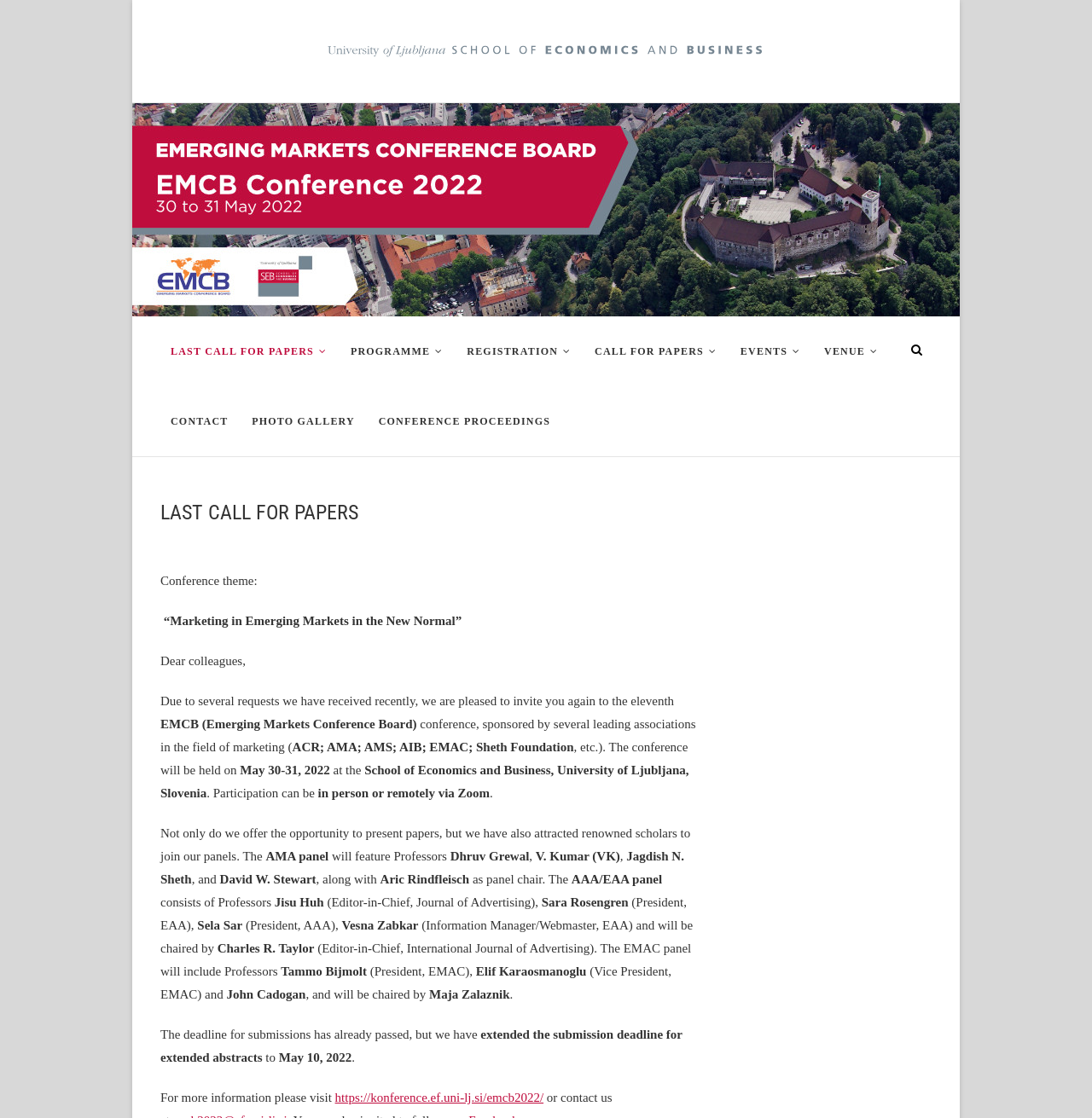Elaborate on the webpage's design and content in a detailed caption.

The webpage is about the Emerging Markets Conference Board, with a focus on the "LAST CALL FOR PAPERS" for the conference. At the top, there is a logo of the SEB LU (School of Economics and Business, University of Ljubljana, Slovenia) and a complementary element. Below that, there is a heading "LAST CALL FOR PAPERS" with a series of links to different sections of the conference, including "PROGRAMME", "REGISTRATION", "CALL FOR PAPERS", "EVENTS", "VENUE", and "CONTACT".

To the right of the heading, there is a button with an icon. Below the heading, there is a section of text that describes the conference theme, "Marketing in Emerging Markets in the New Normal", and provides information about the conference, including the dates, location, and sponsors. The text also mentions the opportunity to present papers and the presence of renowned scholars on the panels.

The page has a total of 6 links to different sections of the conference, and 1 link to the conference website. There are 2 images on the page, one of which is the logo of the Emerging Markets Conference Board, and the other is the SEB LU logo. There is also a button with an icon on the page. The text on the page is divided into several paragraphs, with headings and subheadings that provide a clear structure to the content.